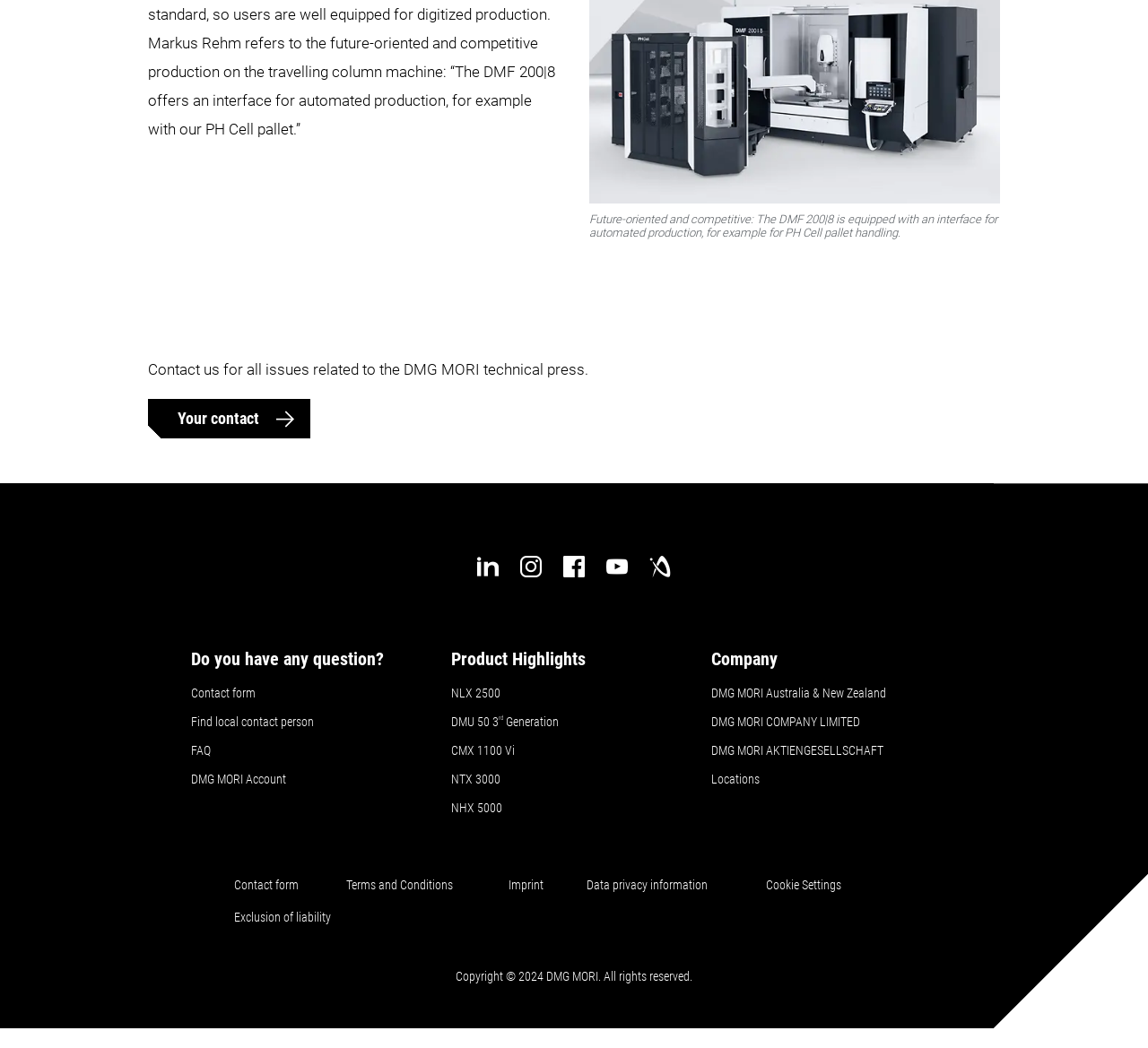Determine the bounding box coordinates of the clickable area required to perform the following instruction: "Contact us for technical press issues". The coordinates should be represented as four float numbers between 0 and 1: [left, top, right, bottom].

[0.129, 0.38, 0.27, 0.418]